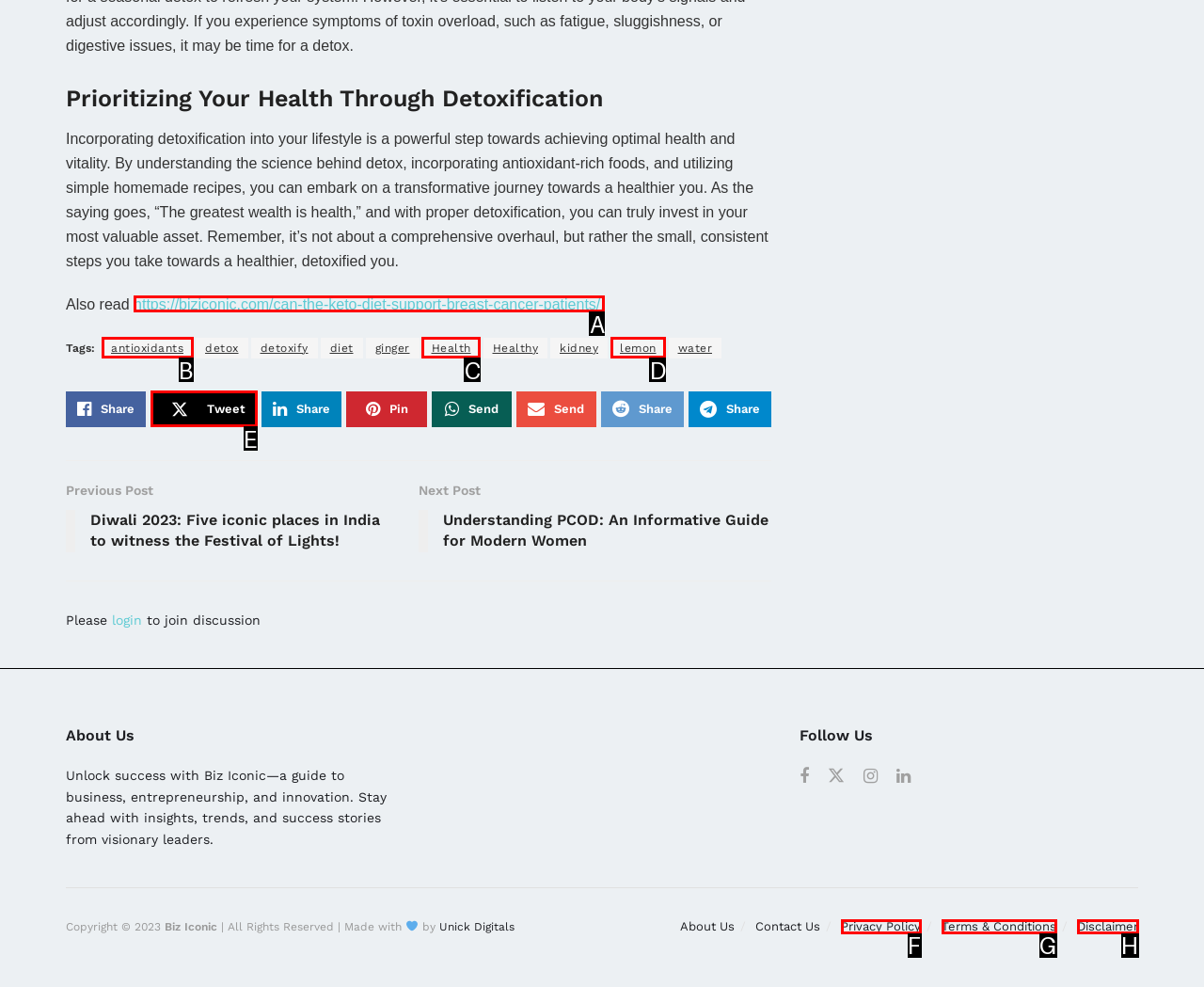From the given options, choose the HTML element that aligns with the description: Terms & Conditions. Respond with the letter of the selected element.

G